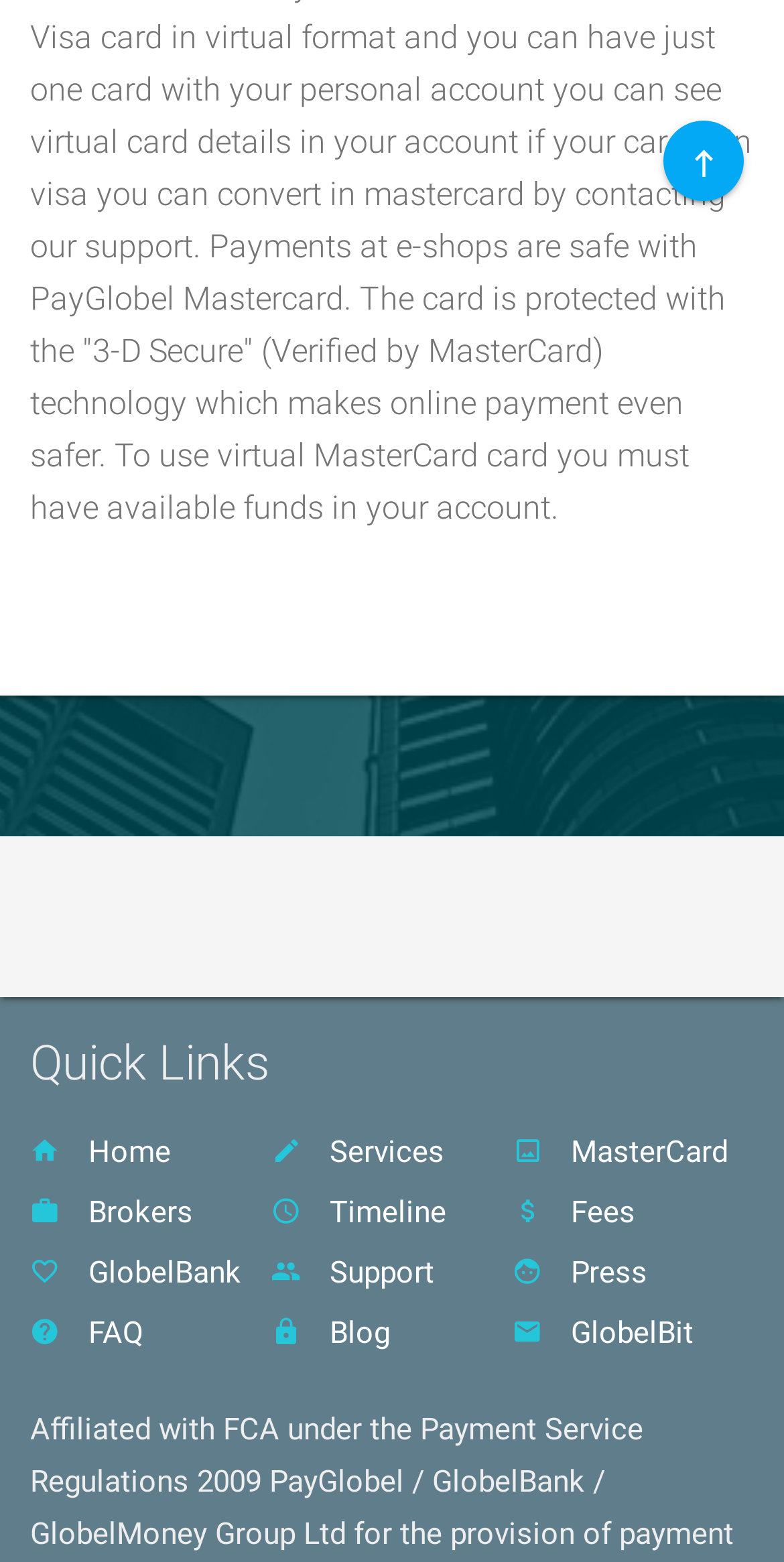Identify the bounding box coordinates of the clickable section necessary to follow the following instruction: "visit faq". The coordinates should be presented as four float numbers from 0 to 1, i.e., [left, top, right, bottom].

[0.038, 0.834, 0.346, 0.872]